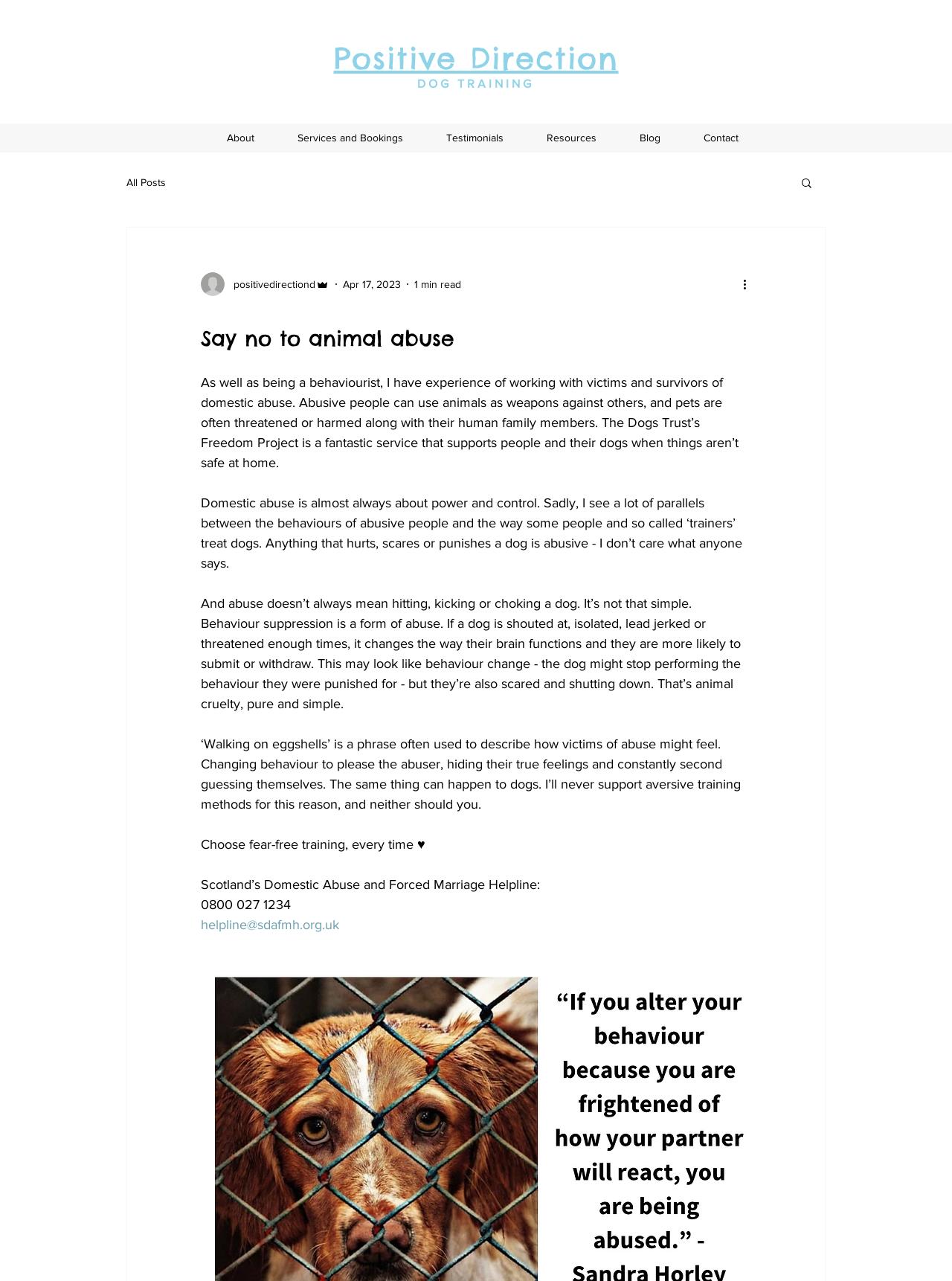Provide a comprehensive description of the webpage.

The webpage is about saying no to animal abuse, with a focus on the connection between domestic abuse and animal cruelty. At the top, there are two prominent links, "Positive Direction" and "DOG TRAINING", which are centered and take up about a third of the screen width. Below these links, there is a navigation menu with seven options: "About", "Services and Bookings", "Testimonials", "Resources", "Blog", and "Contact". These options are evenly spaced and take up about two-thirds of the screen width.

On the left side of the page, there is a writer's picture, accompanied by the writer's name, "Admin", and the date "Apr 17, 2023". Below this, there is a heading that reads "Say no to animal abuse". The main content of the page is a series of four paragraphs that discuss the connection between domestic abuse and animal cruelty. The text explains how abusive people can use animals as weapons against others and how pets are often threatened or harmed along with their human family members.

The paragraphs are followed by a series of shorter texts, including a quote about choosing fear-free training and a message about Scotland's Domestic Abuse and Forced Marriage Helpline, along with a phone number and email address. On the right side of the page, there is a search button with a magnifying glass icon, and below it, there is a "More actions" button. At the very bottom of the page, there is a navigation menu with a single option, "All Posts", which is part of the "blog" section.